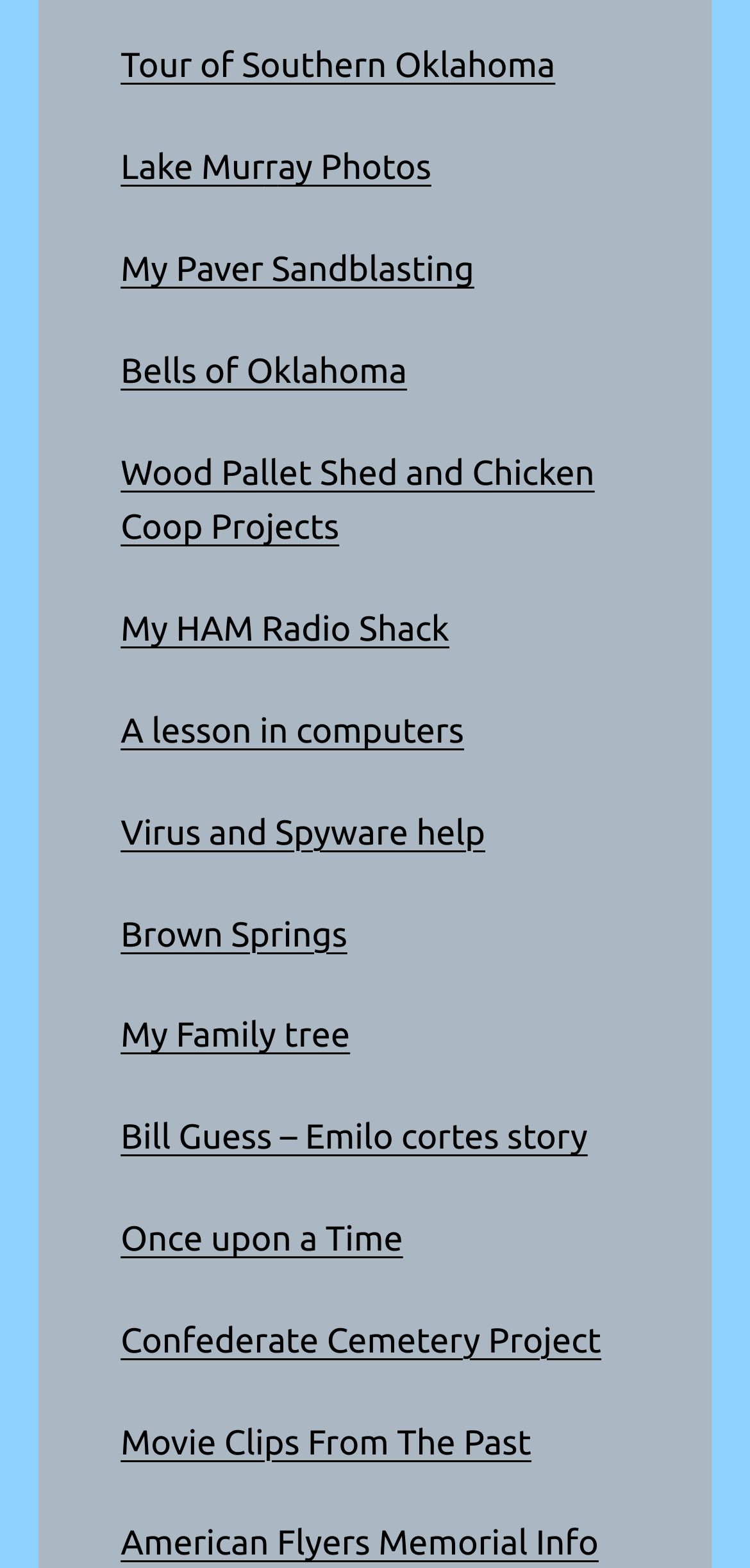Provide the bounding box coordinates for the UI element described in this sentence: "Lake Mur". The coordinates should be four float values between 0 and 1, i.e., [left, top, right, bottom].

[0.161, 0.095, 0.353, 0.119]